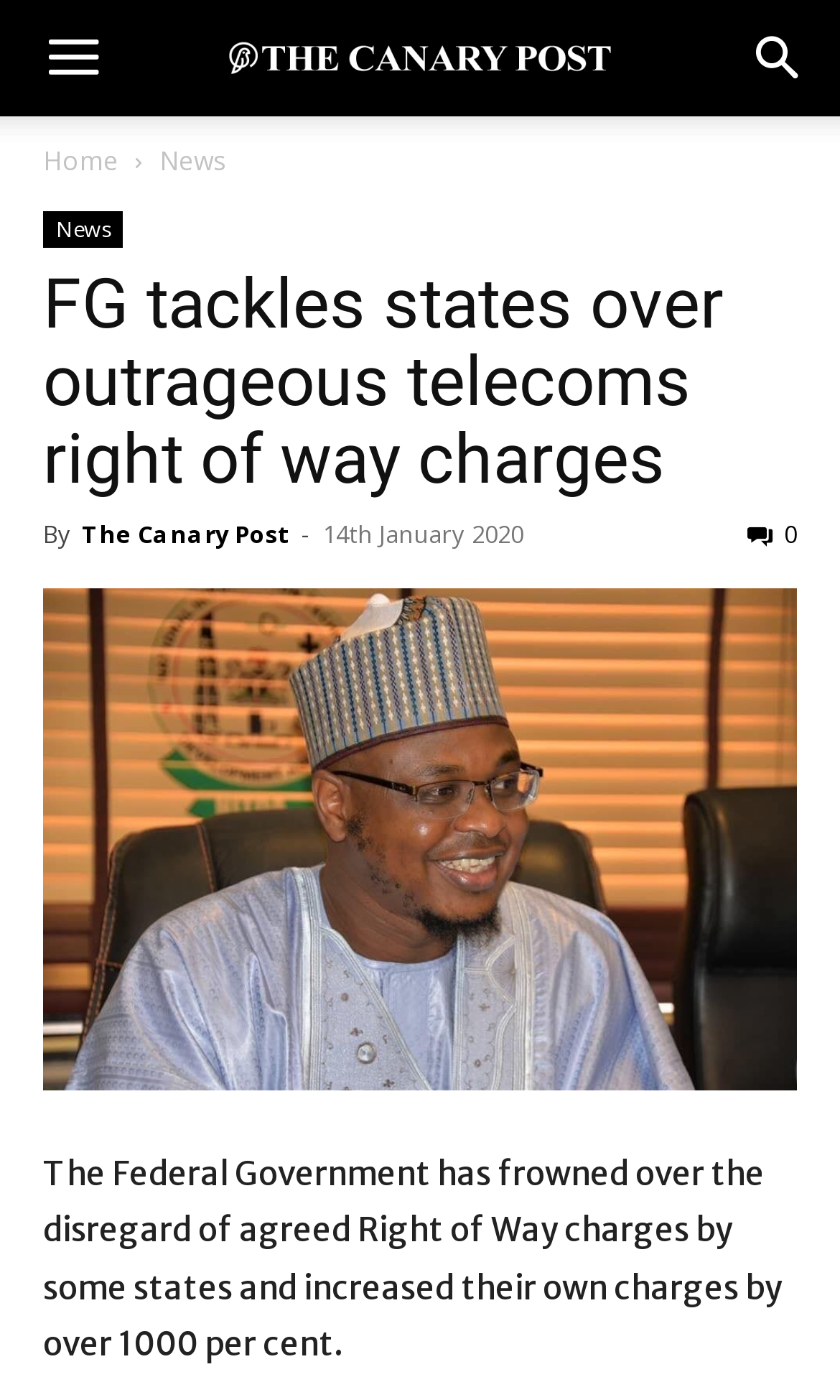What is the date of the article?
Look at the image and respond with a one-word or short-phrase answer.

14th January 2020